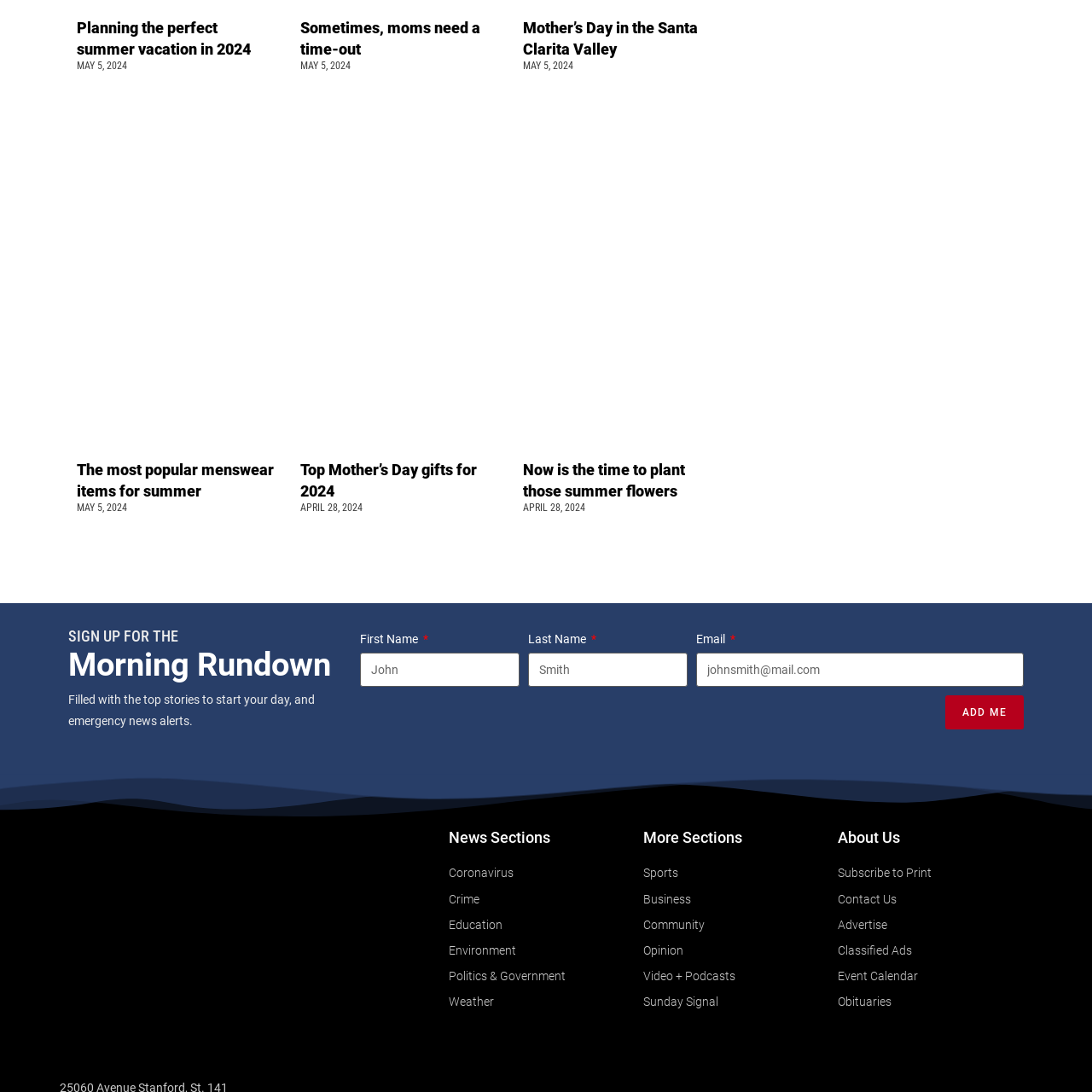Provide the bounding box coordinates of the HTML element described as: "parent_node: Last Name name="form_fields[field_9f2574b]" placeholder="Smith"". The bounding box coordinates should be four float numbers between 0 and 1, i.e., [left, top, right, bottom].

[0.484, 0.598, 0.63, 0.629]